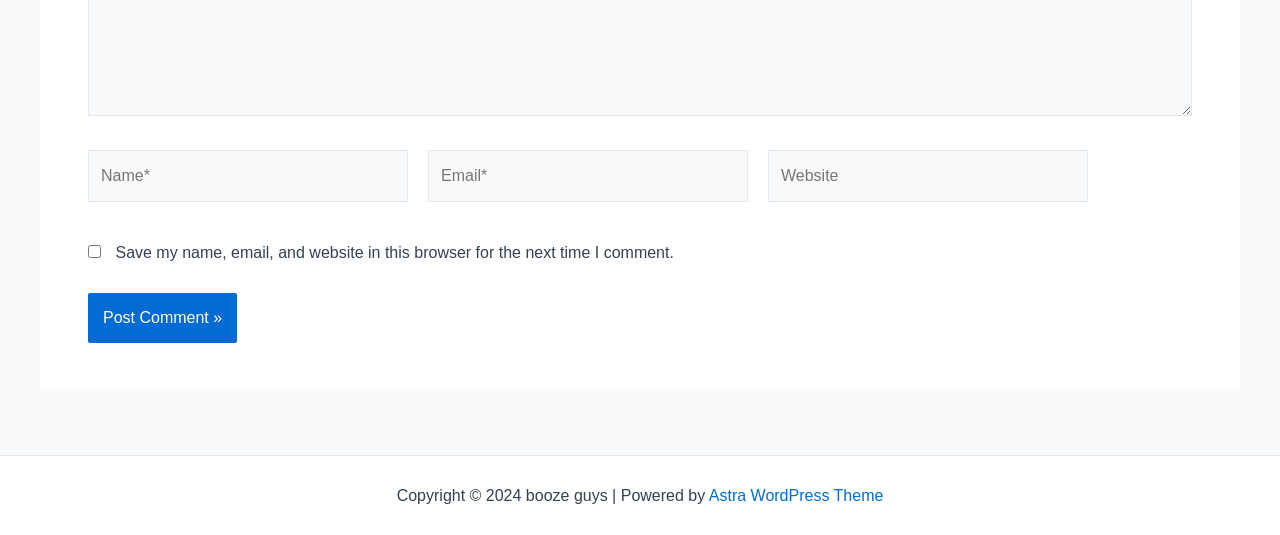What is the copyright year of the website?
We need a detailed and meticulous answer to the question.

The website's footer contains a copyright notice with the year 2024, indicating that the website's content is copyrighted until this year.